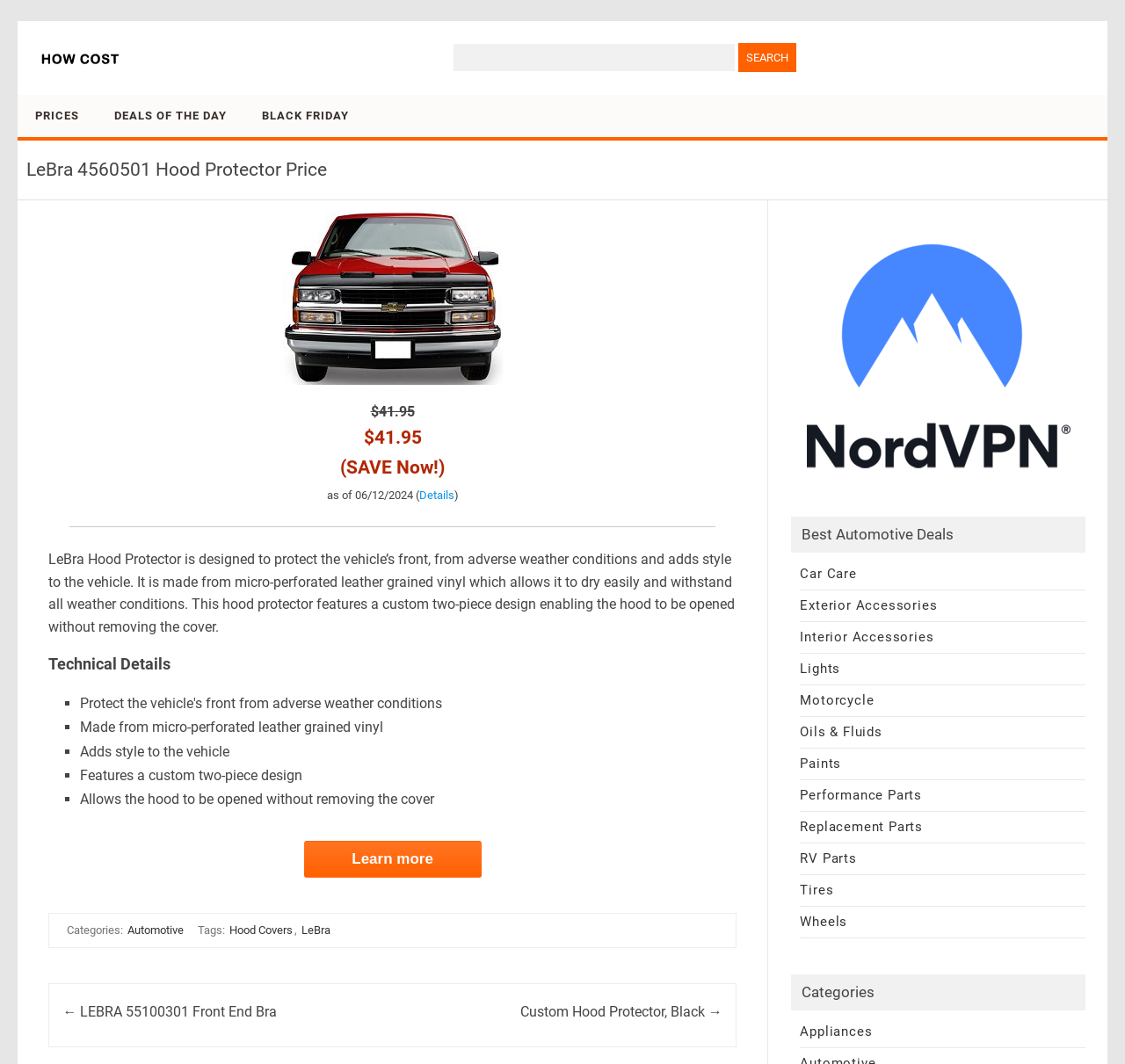Based on the element description Los Angeles International Airport (LAX), identify the bounding box coordinates for the UI element. The coordinates should be in the format (top-left x, top-left y, bottom-right x, bottom-right y) and within the 0 to 1 range.

None